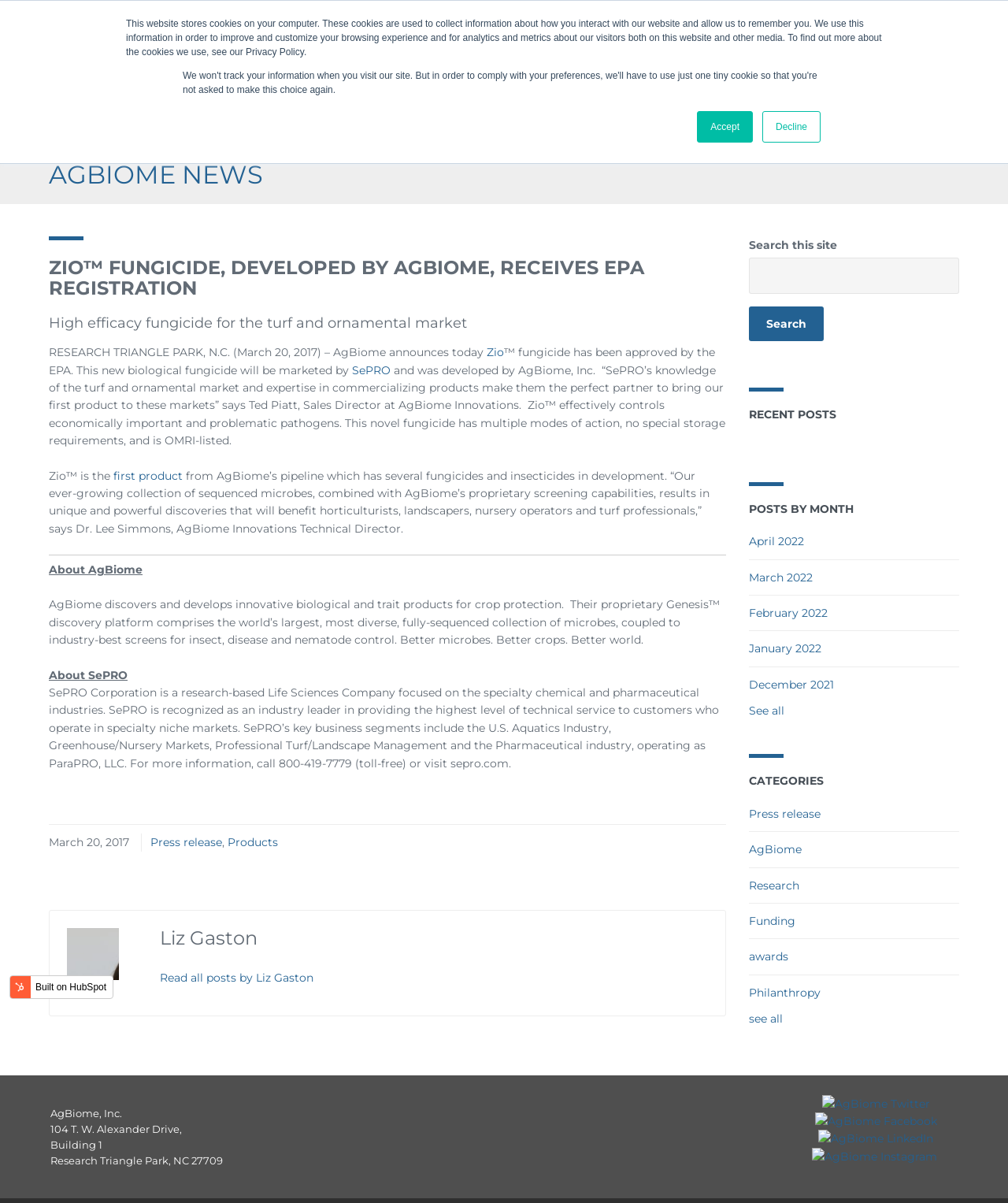Please identify the bounding box coordinates of the region to click in order to complete the task: "Read all posts by Liz Gaston". The coordinates must be four float numbers between 0 and 1, specified as [left, top, right, bottom].

[0.159, 0.806, 0.311, 0.82]